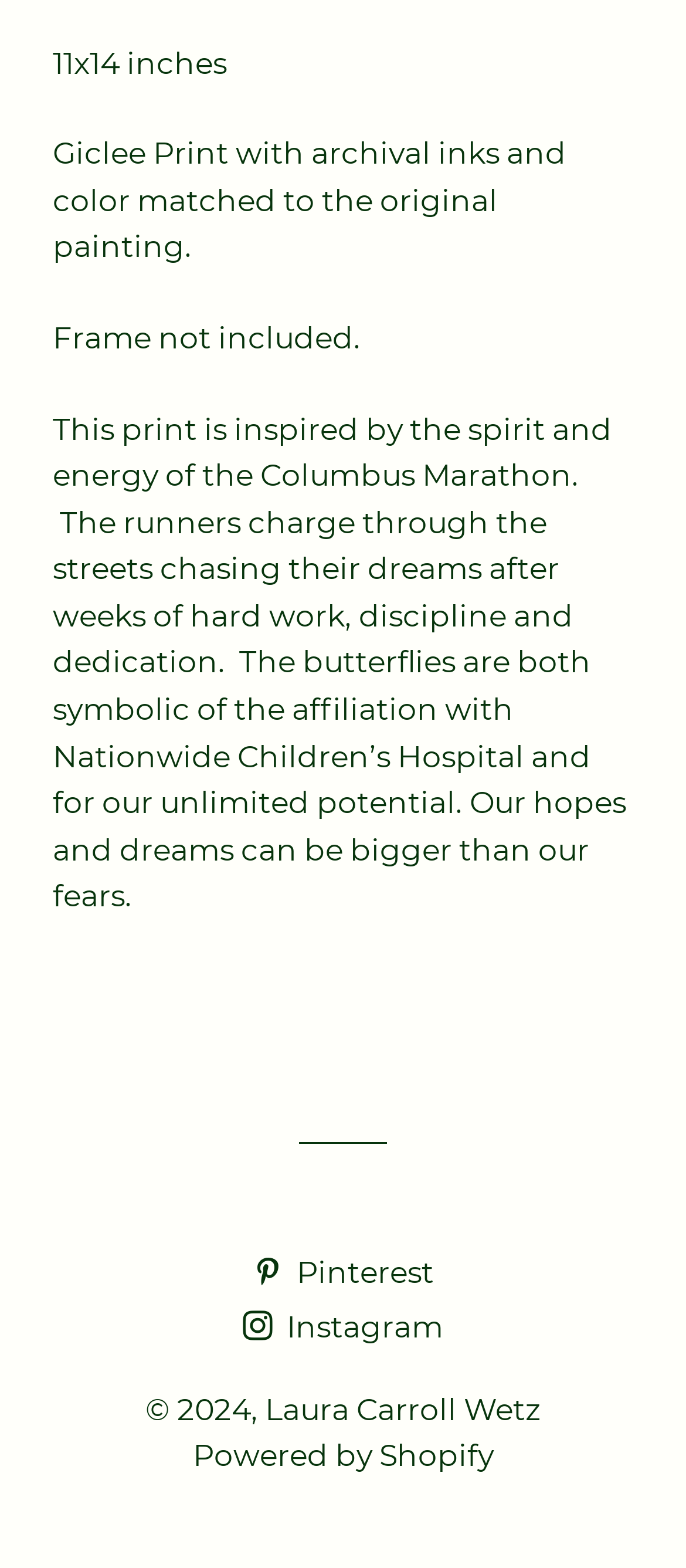What is the affiliation symbolized by the butterflies?
Look at the image and respond to the question as thoroughly as possible.

I found the answer by reading the StaticText element with the text 'The butterflies are both symbolic of the affiliation with Nationwide Children’s Hospital and for our unlimited potential.'.